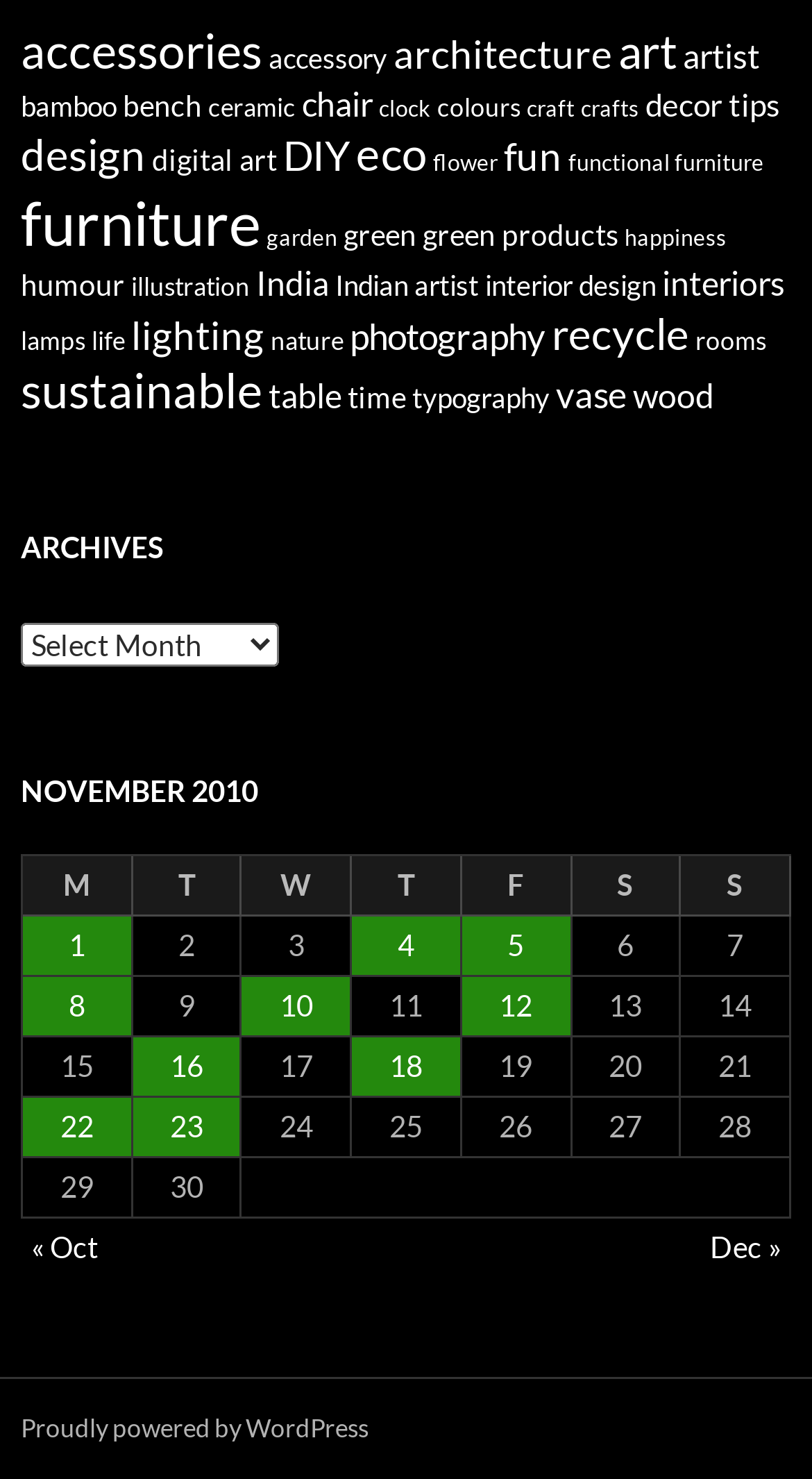Answer the question with a single word or phrase: 
What is the category with the most items?

furniture